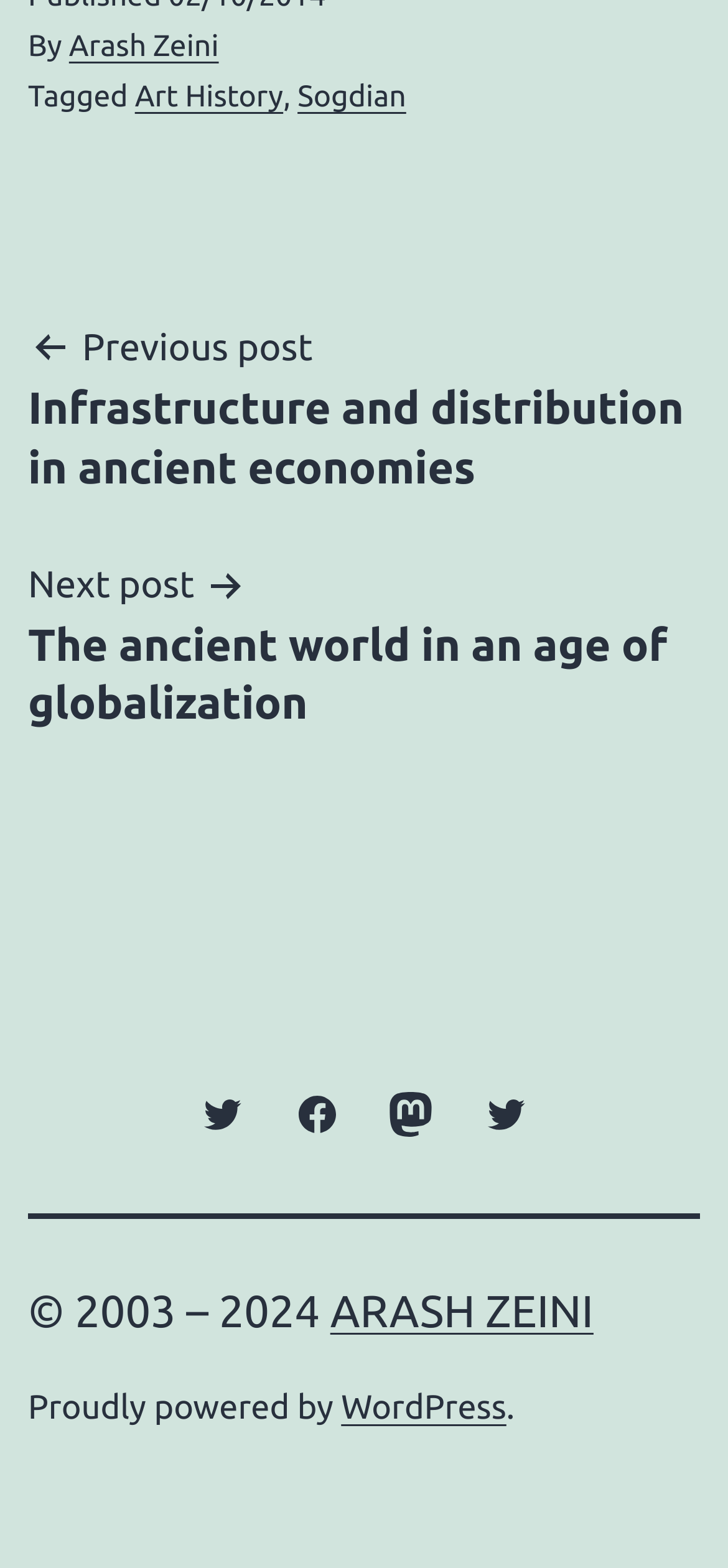Select the bounding box coordinates of the element I need to click to carry out the following instruction: "Check the copyright information".

[0.038, 0.82, 0.454, 0.852]